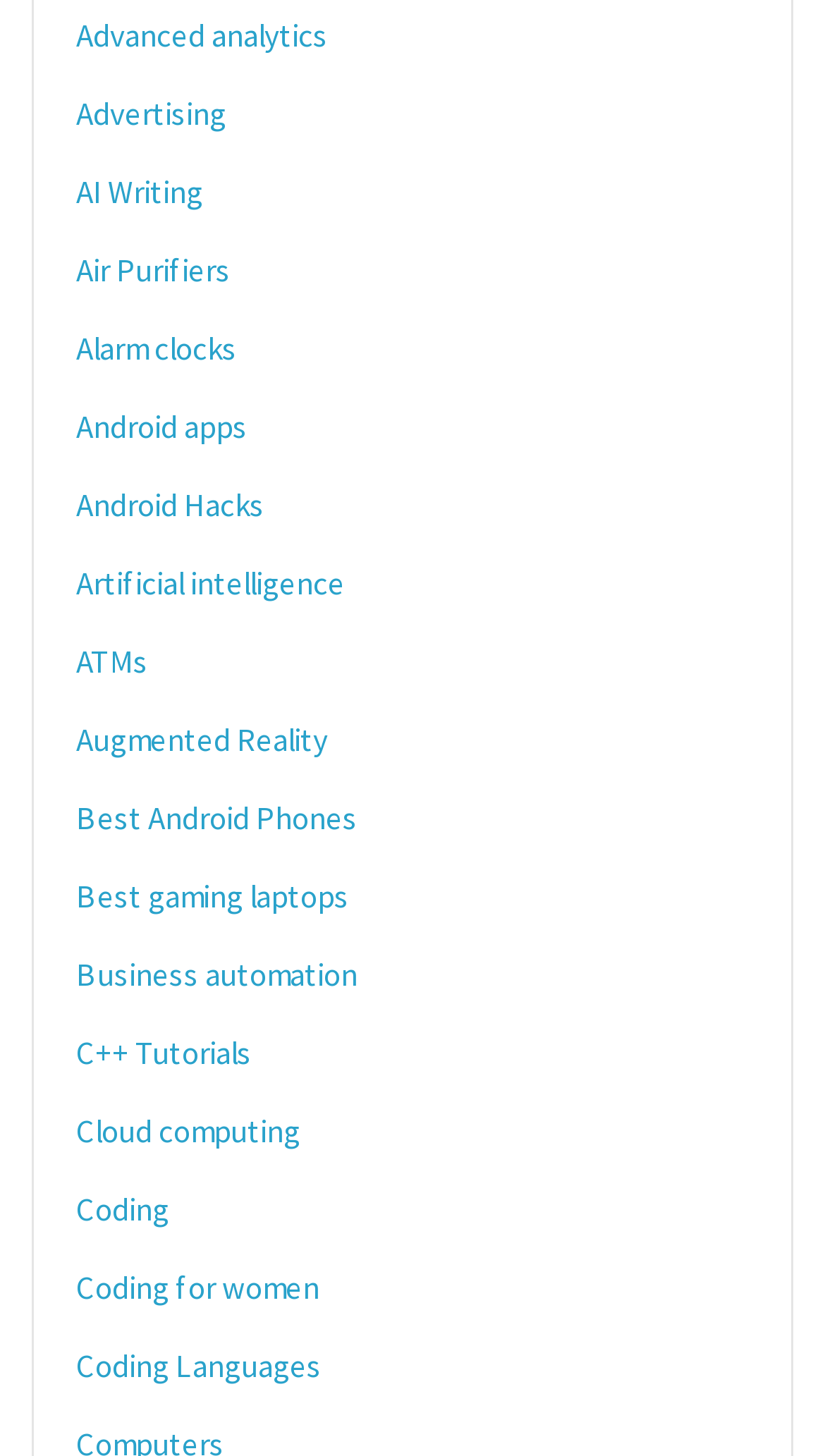Find the bounding box coordinates for the UI element that matches this description: "Cloud computing".

[0.092, 0.763, 0.364, 0.791]